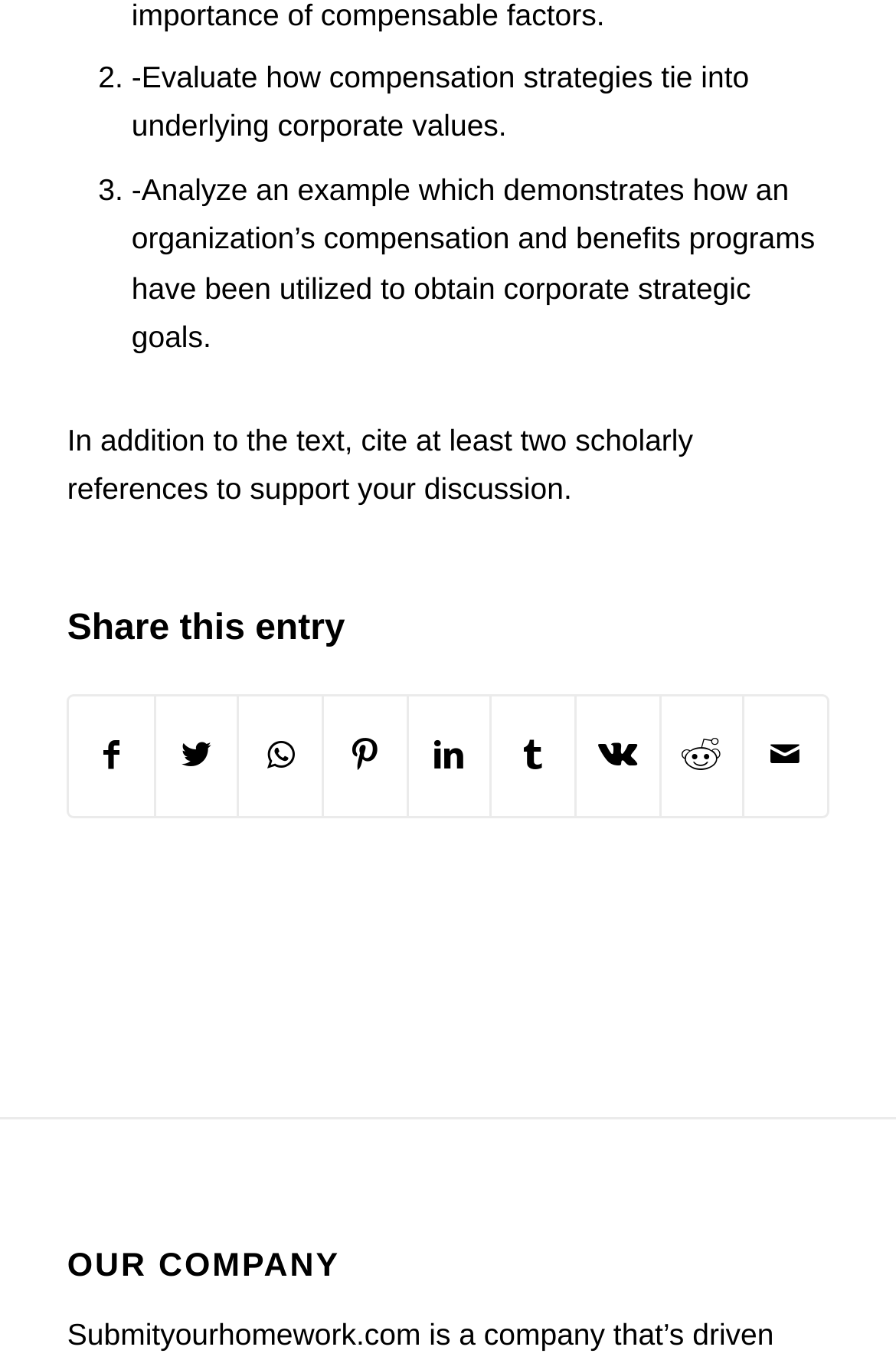Determine the bounding box coordinates for the element that should be clicked to follow this instruction: "Share on Facebook". The coordinates should be given as four float numbers between 0 and 1, in the format [left, top, right, bottom].

[0.078, 0.512, 0.171, 0.599]